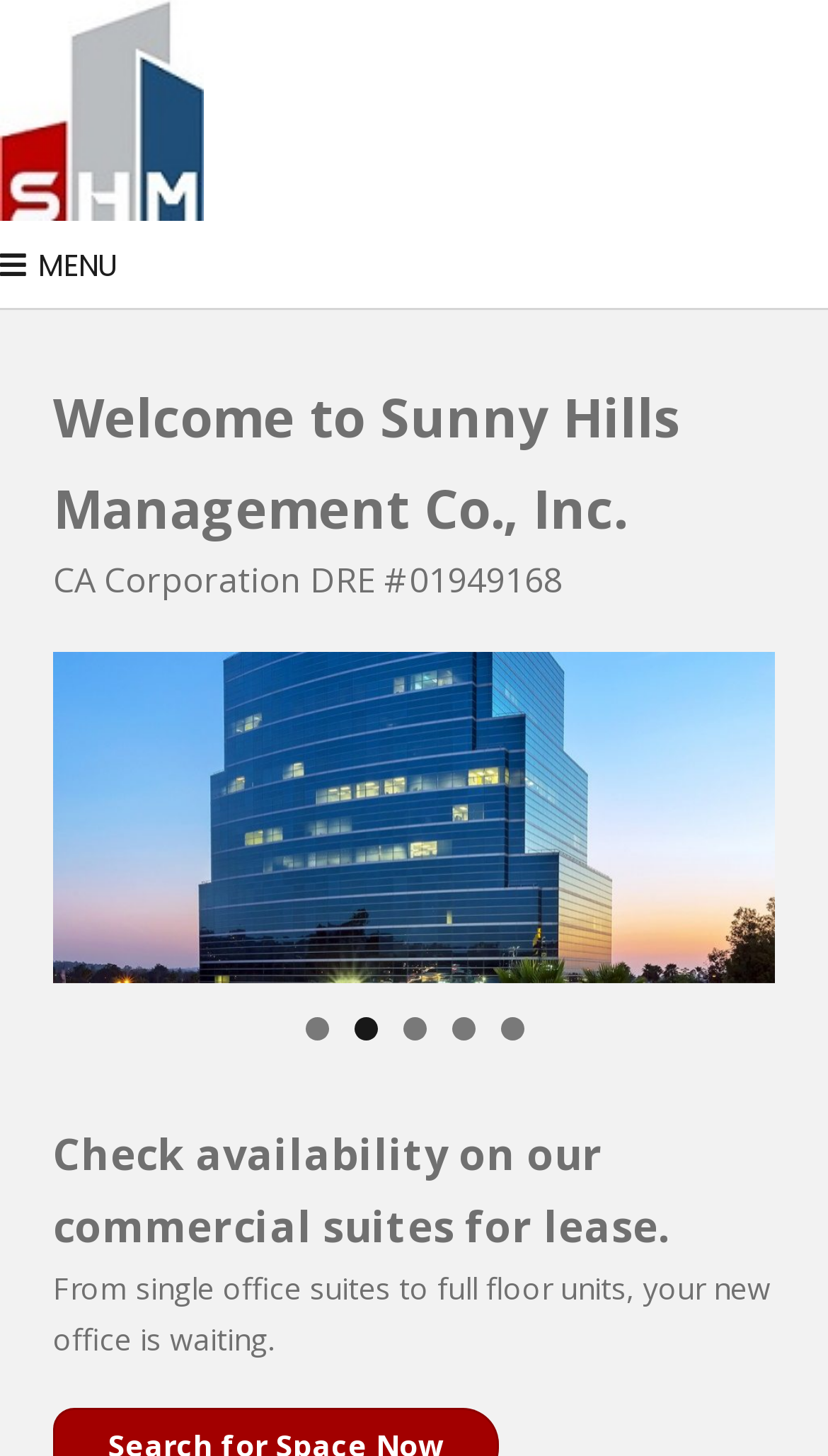Identify and provide the bounding box for the element described by: "alt="Sunny Hills Management Co."".

[0.0, 0.0, 1.0, 0.152]